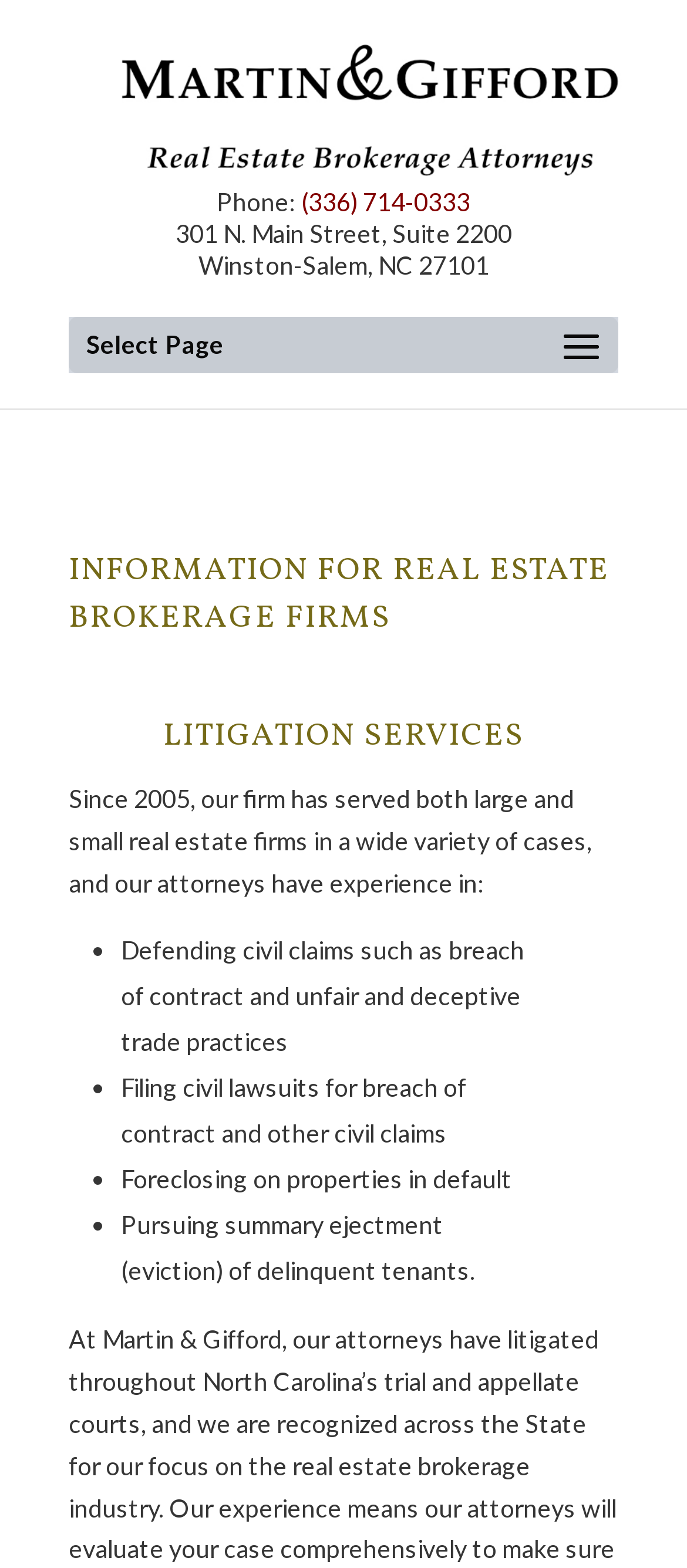Use a single word or phrase to answer the question:
What is the phone number of Martin & Gifford, PLLC?

(336) 714-0333